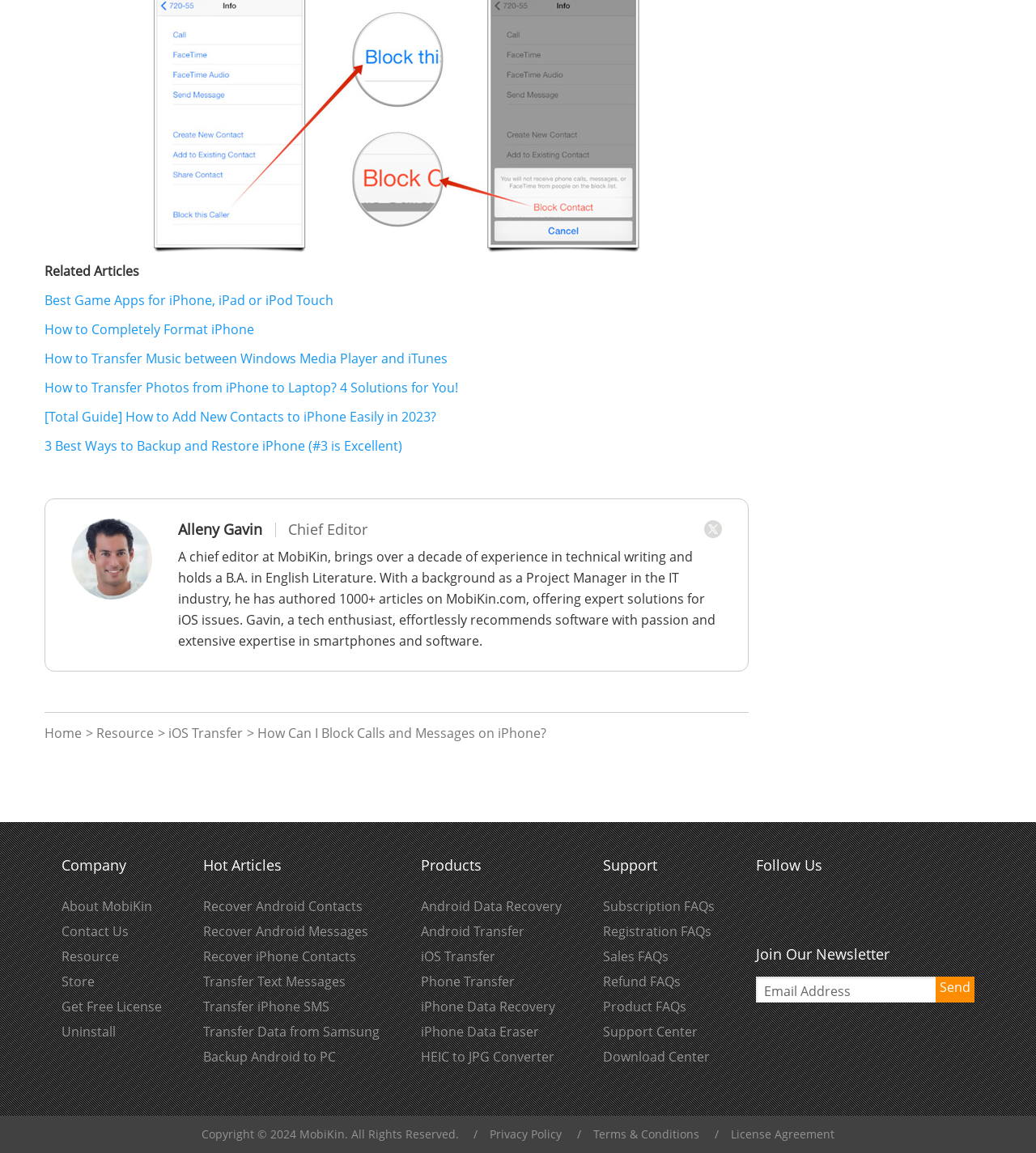Use one word or a short phrase to answer the question provided: 
How many links are under the 'Hot Articles' heading?

6